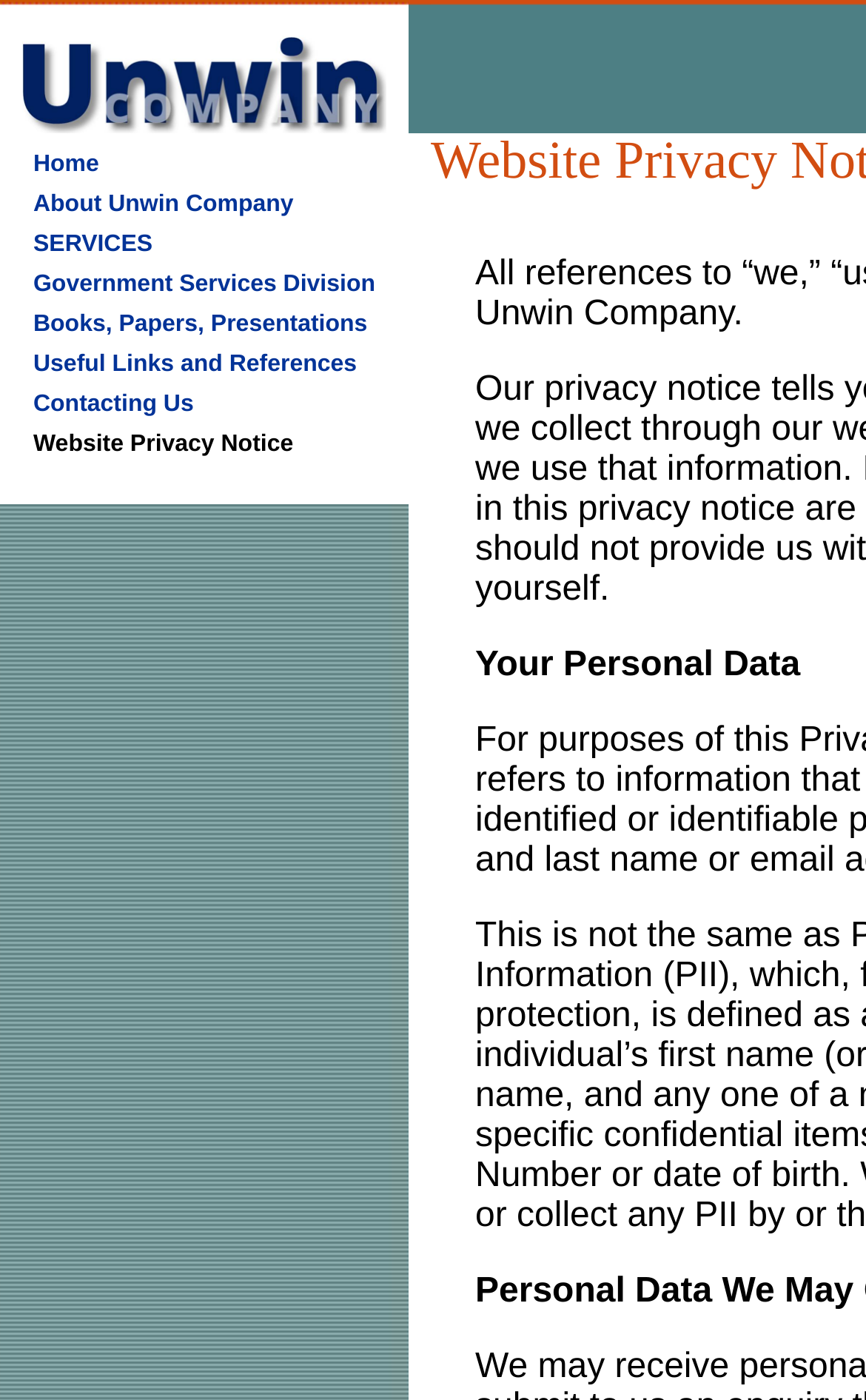Identify the bounding box coordinates of the region I need to click to complete this instruction: "Contact Us".

[0.038, 0.278, 0.224, 0.297]